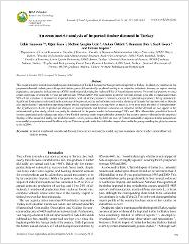Who are the authors of the research article?
Can you give a detailed and elaborate answer to the question?

The list of authors is displayed below the title, highlighting the contributors to the research, which includes Bekir Kayacan, Meltem Şengün Ucal, and Oğuz Kara.